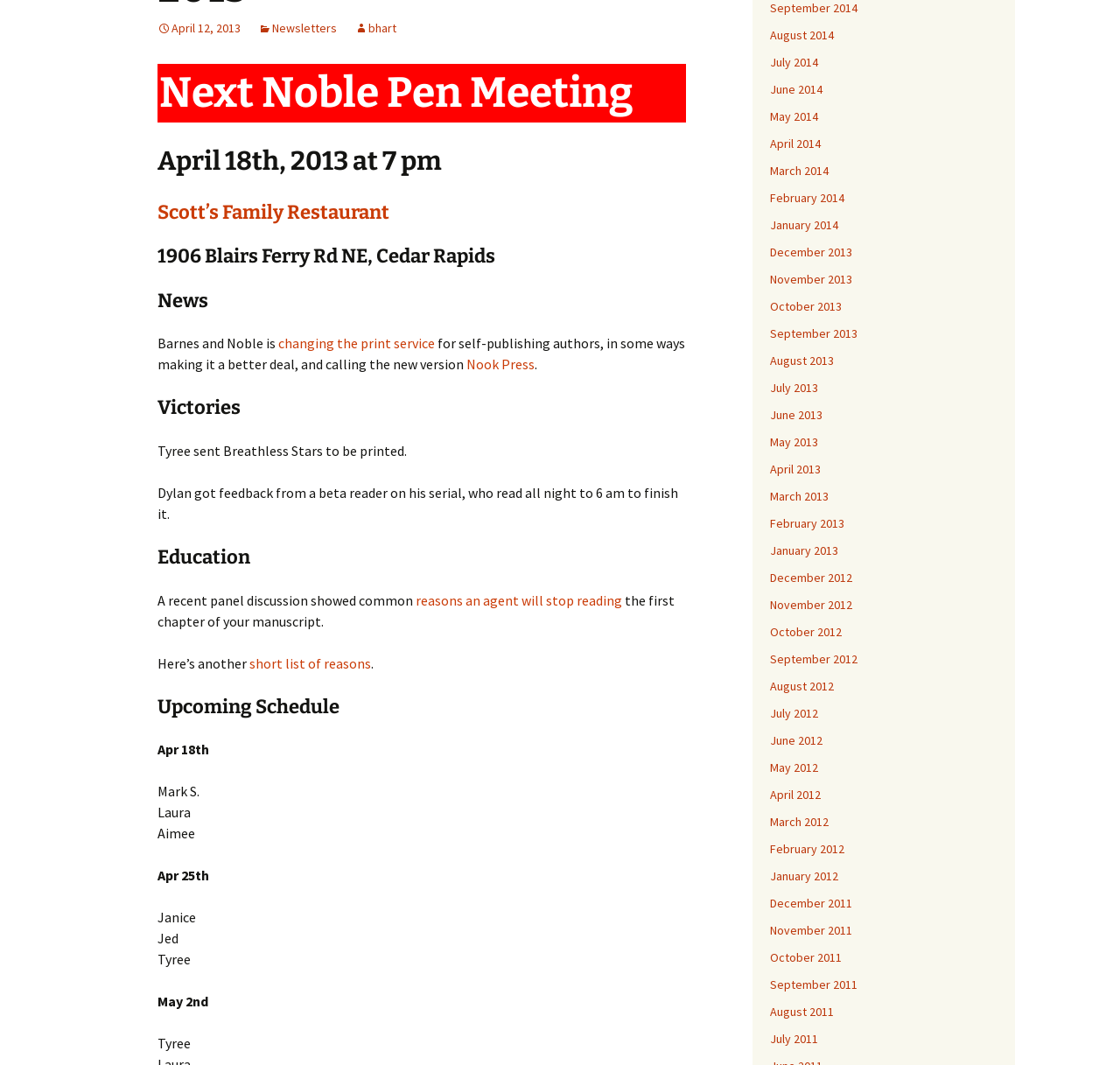What is the new version of the print service called?
Carefully analyze the image and provide a detailed answer to the question.

I found the answer by looking at the sentence 'Barnes and Noble is changing the print service... and calling the new version Nook Press', which indicates the new name of the print service.